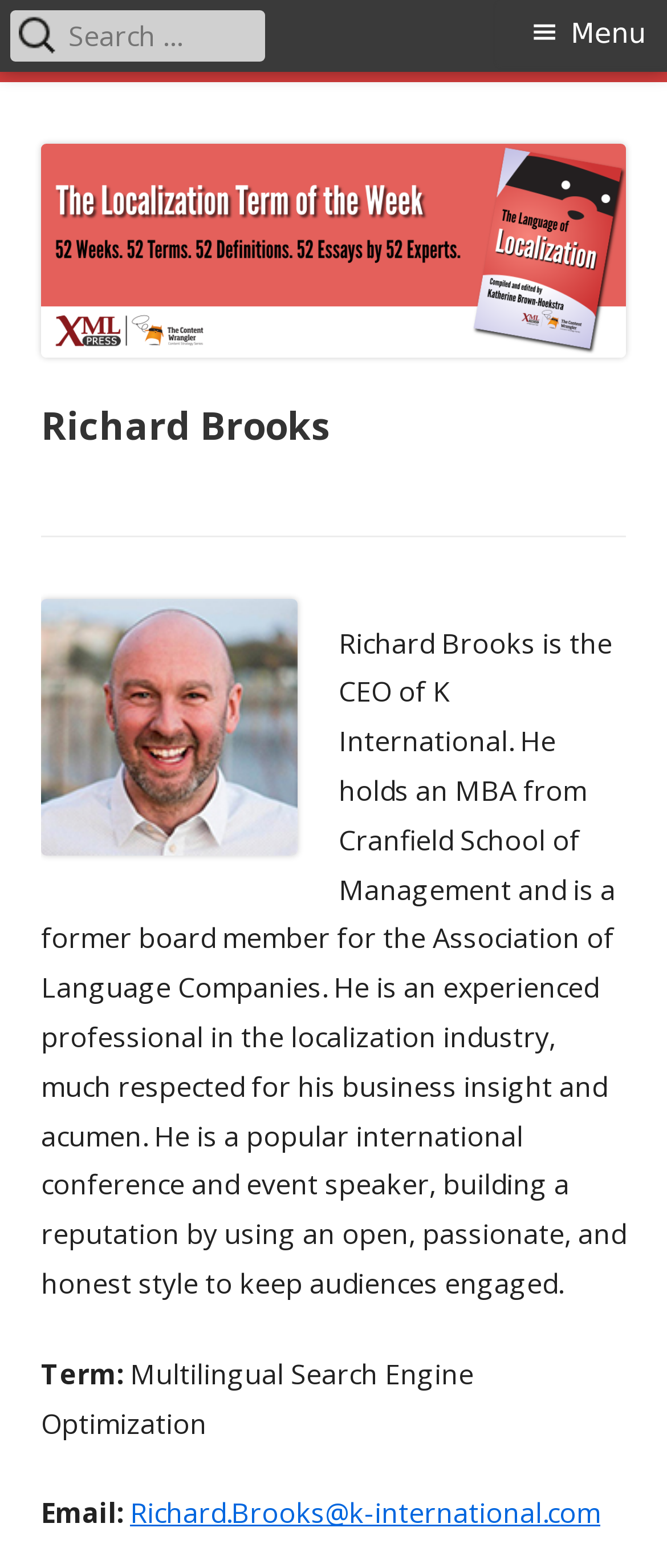What is the topic of Richard Brooks' expertise?
Provide a well-explained and detailed answer to the question.

The webpage mentions that Richard Brooks is an experienced professional in the localization industry, and he is also the CEO of K International, which suggests that his expertise is in localization.